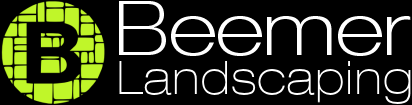Refer to the screenshot and give an in-depth answer to this question: What is the font size of 'Beemer' compared to 'Landscaping'?

The brand name 'Beemer Landscaping' is elegantly displayed beside the icon, with 'Beemer' rendered in larger, distinctive font, which implies that the font size of 'Beemer' is larger compared to 'Landscaping'.